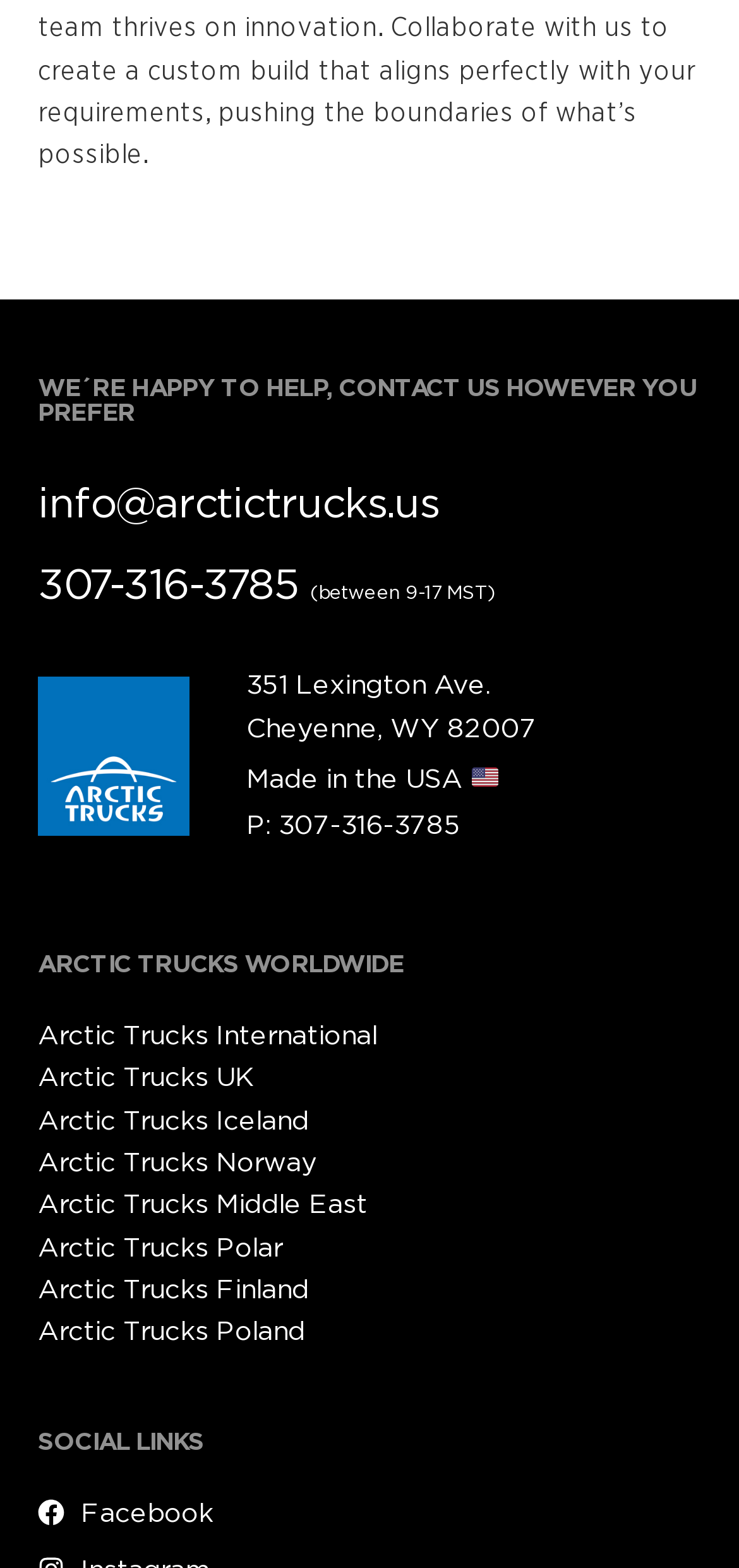Identify the bounding box of the HTML element described as: "2024".

None